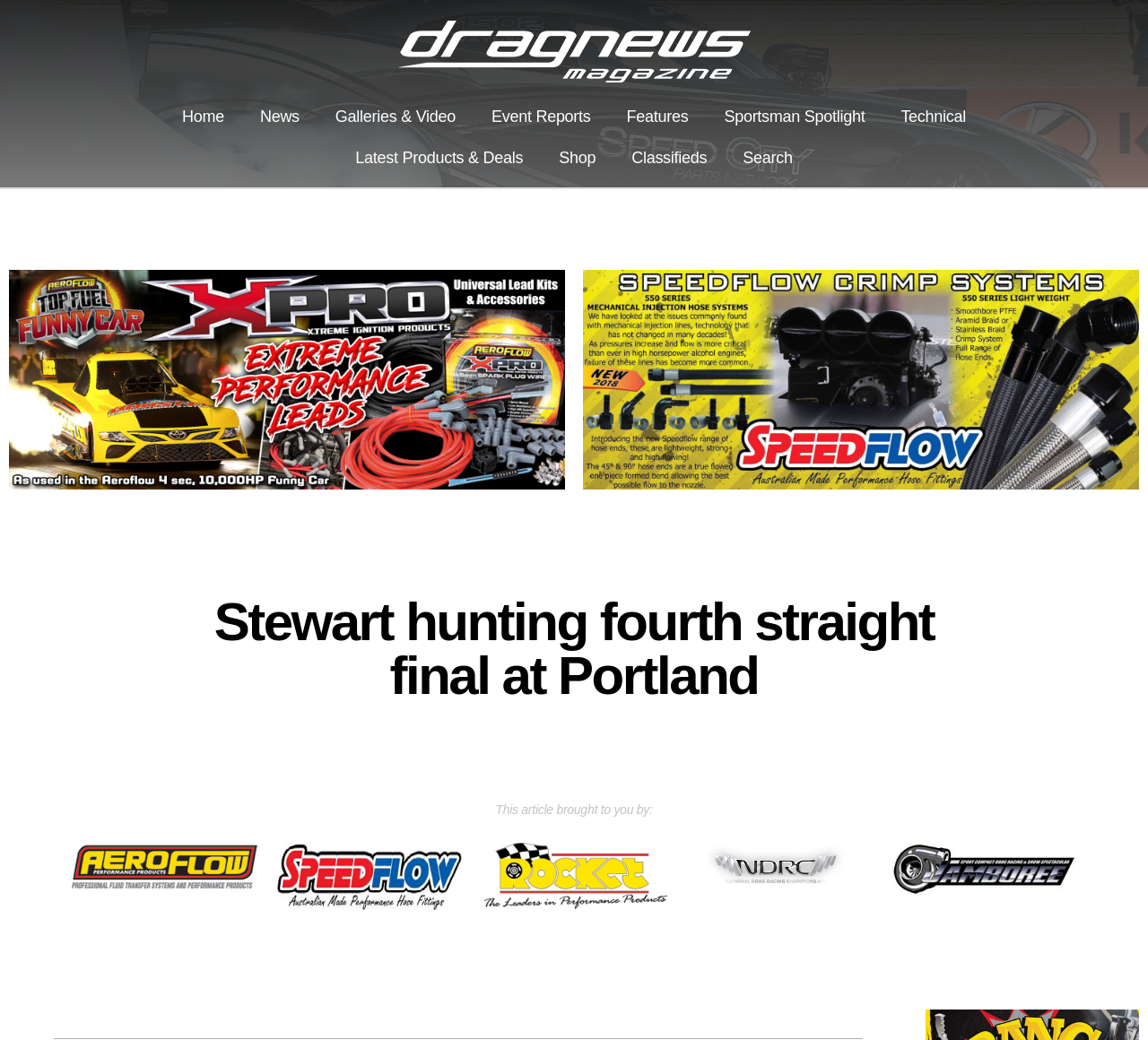Find the bounding box coordinates of the clickable element required to execute the following instruction: "view event reports". Provide the coordinates as four float numbers between 0 and 1, i.e., [left, top, right, bottom].

[0.412, 0.092, 0.53, 0.132]